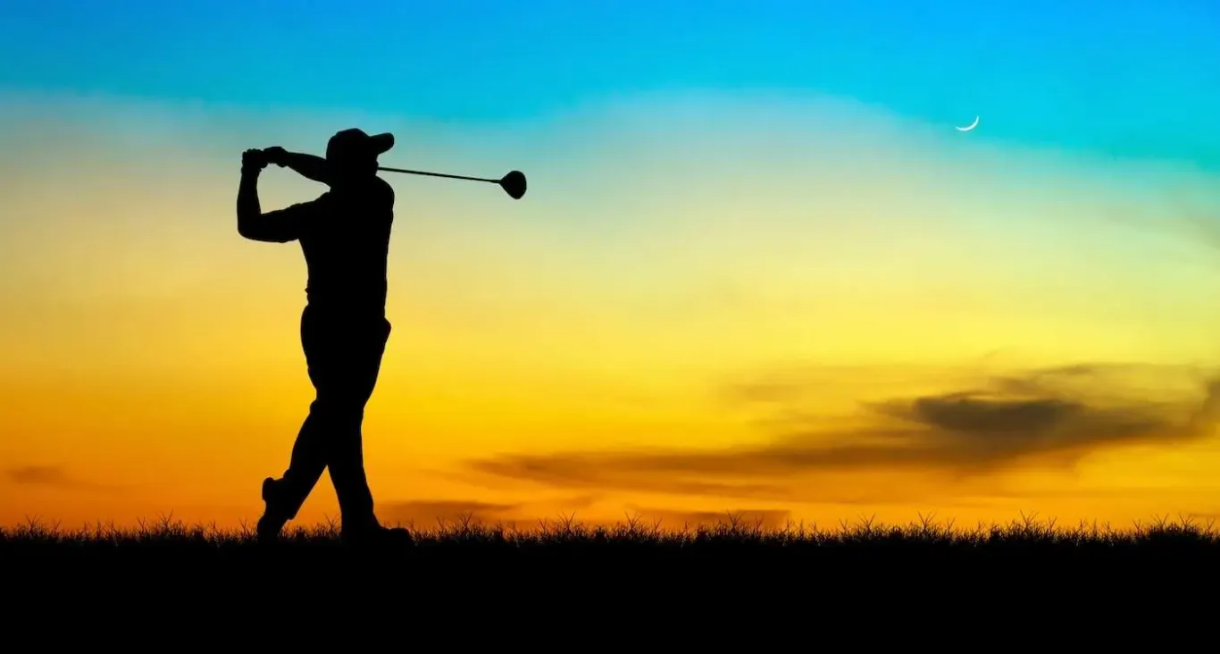Convey a detailed narrative of what is depicted in the image.

The image captures the silhouette of a golfer executing a powerful swing against the backdrop of a breathtaking sunset. The rich hues of orange, yellow, and blue blend seamlessly in the sky, suggesting a serene evening atmosphere. The golfer, positioned prominently in the foreground, demonstrates focus and intensity, embodying the dedication required to improve one's game. This visual representation highlights the beauty and tranquility often found in the sport of golf, making it a fitting complement to the theme of training aids and skill enhancement discussed in the accompanying article.